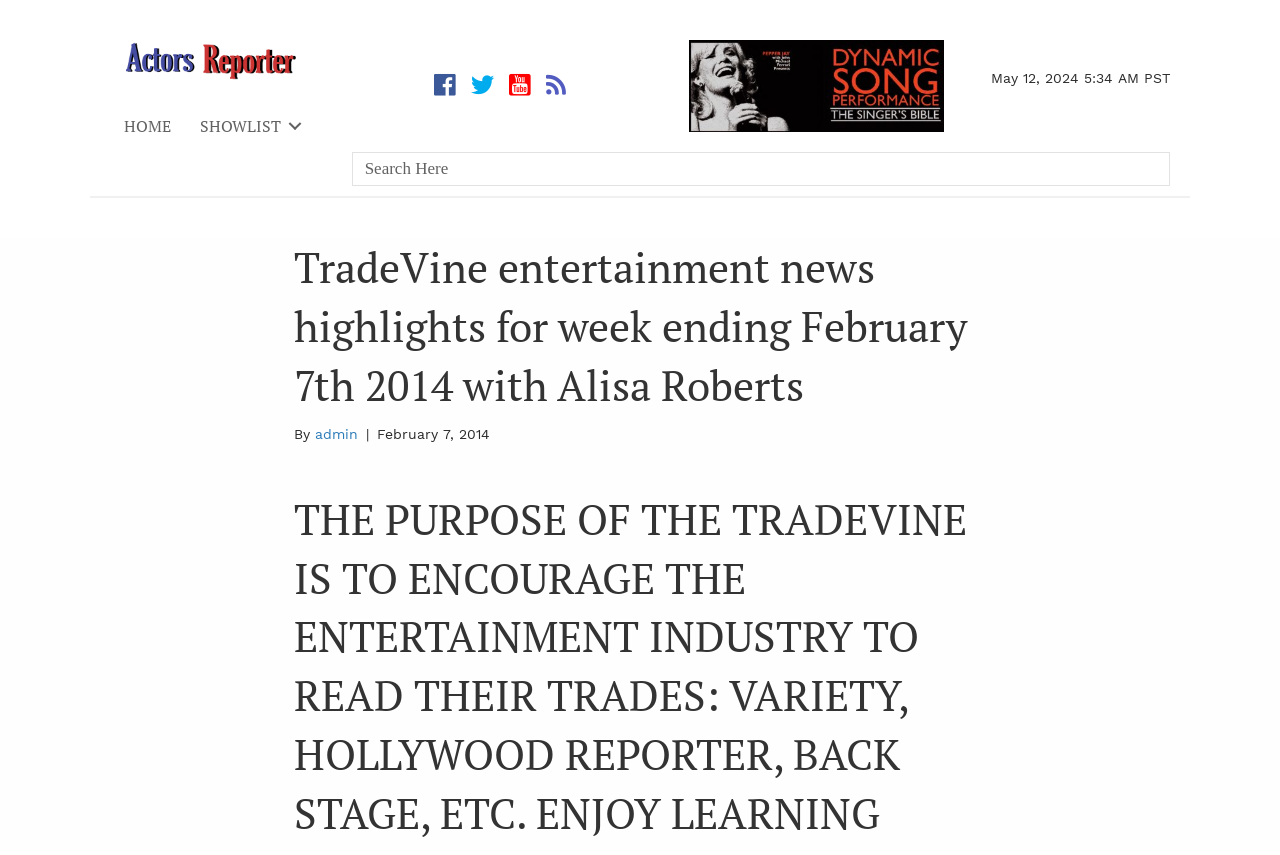Provide a brief response using a word or short phrase to this question:
What is the banner image about?

Dynamic Song Performance